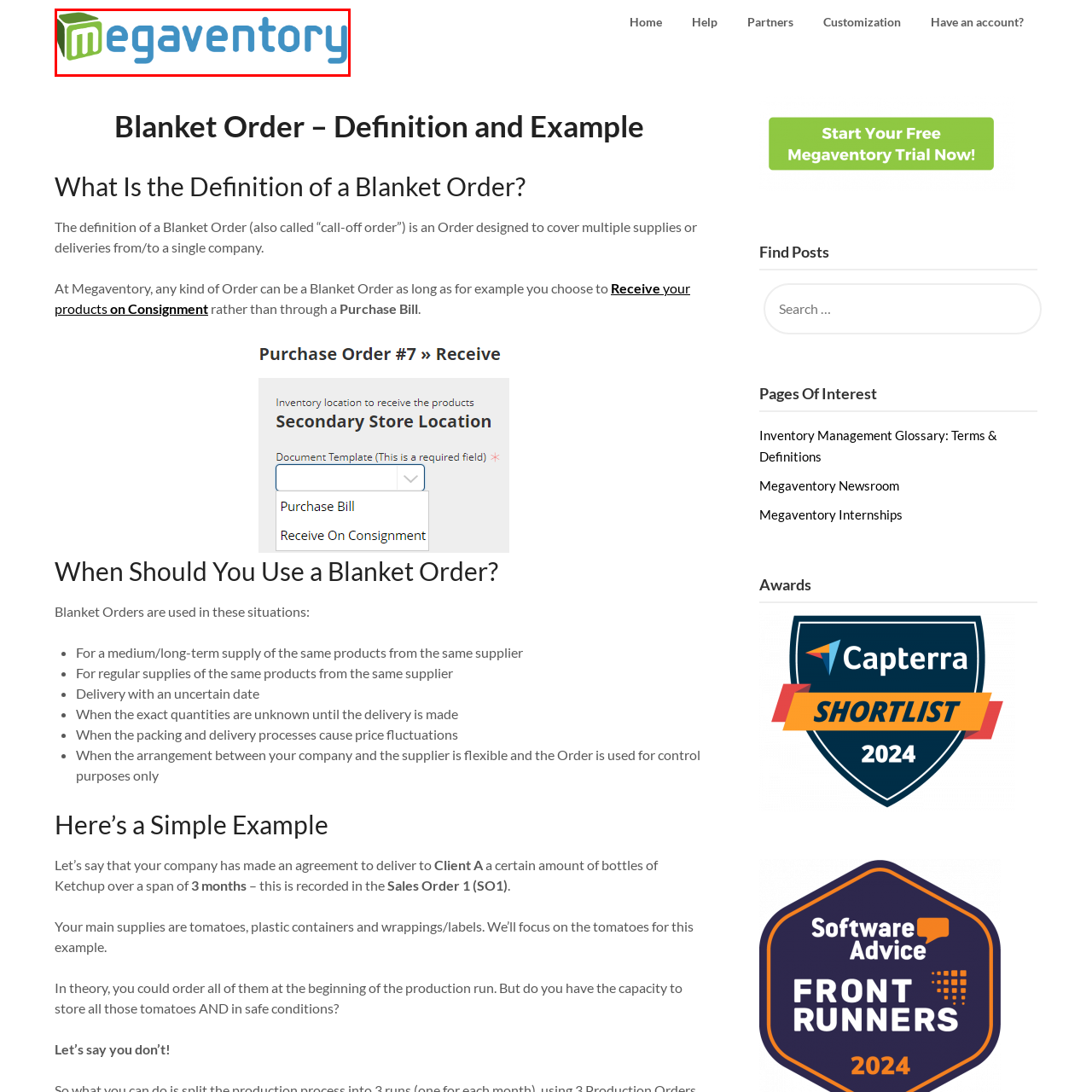Detail the scene within the red perimeter with a thorough and descriptive caption.

The image showcases the logo of Megaventory, a company recognized for its innovative inventory management solutions. The logo features a combination of green and blue colors, with a stylized box design that embodies the essence of organization and efficiency in inventory management. The word "megaventory" is displayed prominently, emphasizing the company's focus on comprehensive supply chain management. This visual identity reflects the brand's commitment to helping businesses streamline their inventory processes and enhance operational productivity.